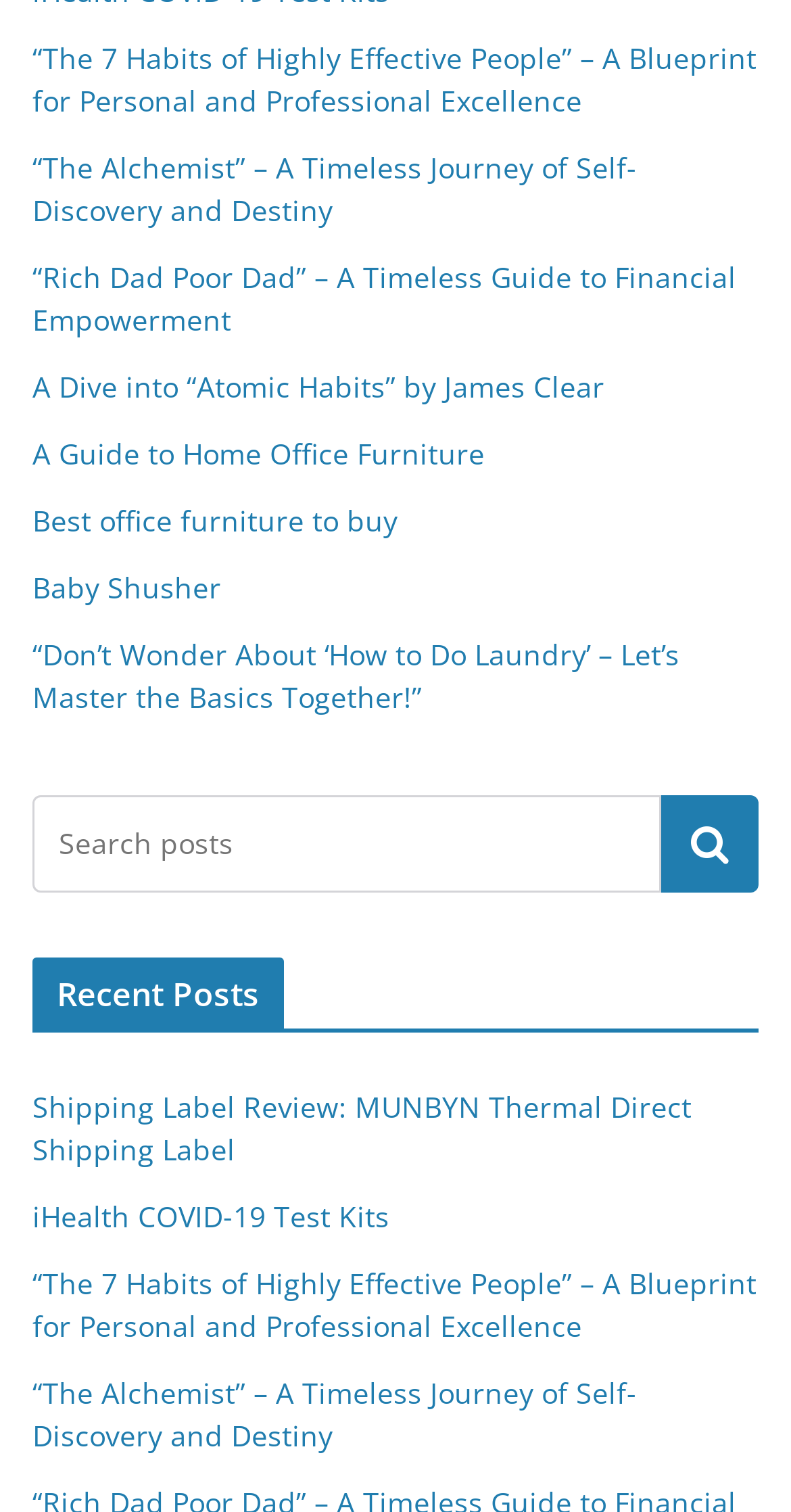Look at the image and give a detailed response to the following question: What is the category of the posts listed under 'Recent Posts'?

I looked at the link elements under the 'Recent Posts' heading and found that they are a mix of product reviews (e.g. 'Shipping Label Review: MUNBYN Thermal Direct Shipping Label') and book summaries (e.g. '“The 7 Habits of Highly Effective People” – A Blueprint for Personal and Professional Excellence'). This suggests that the category of the posts listed under 'Recent Posts' is a mix of product reviews and book summaries.